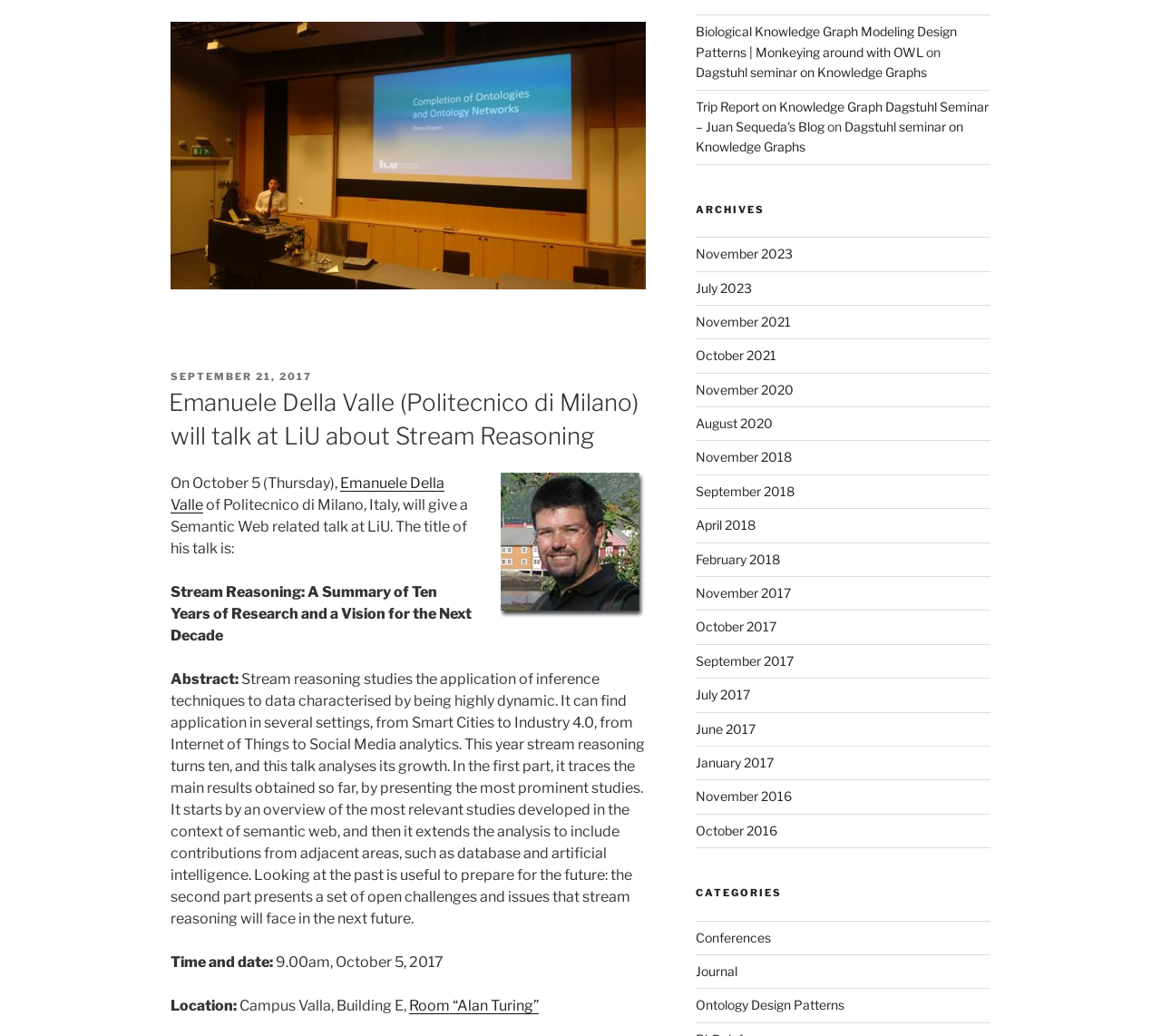Please specify the bounding box coordinates of the element that should be clicked to execute the given instruction: 'Visit the city of Tangier'. Ensure the coordinates are four float numbers between 0 and 1, expressed as [left, top, right, bottom].

None